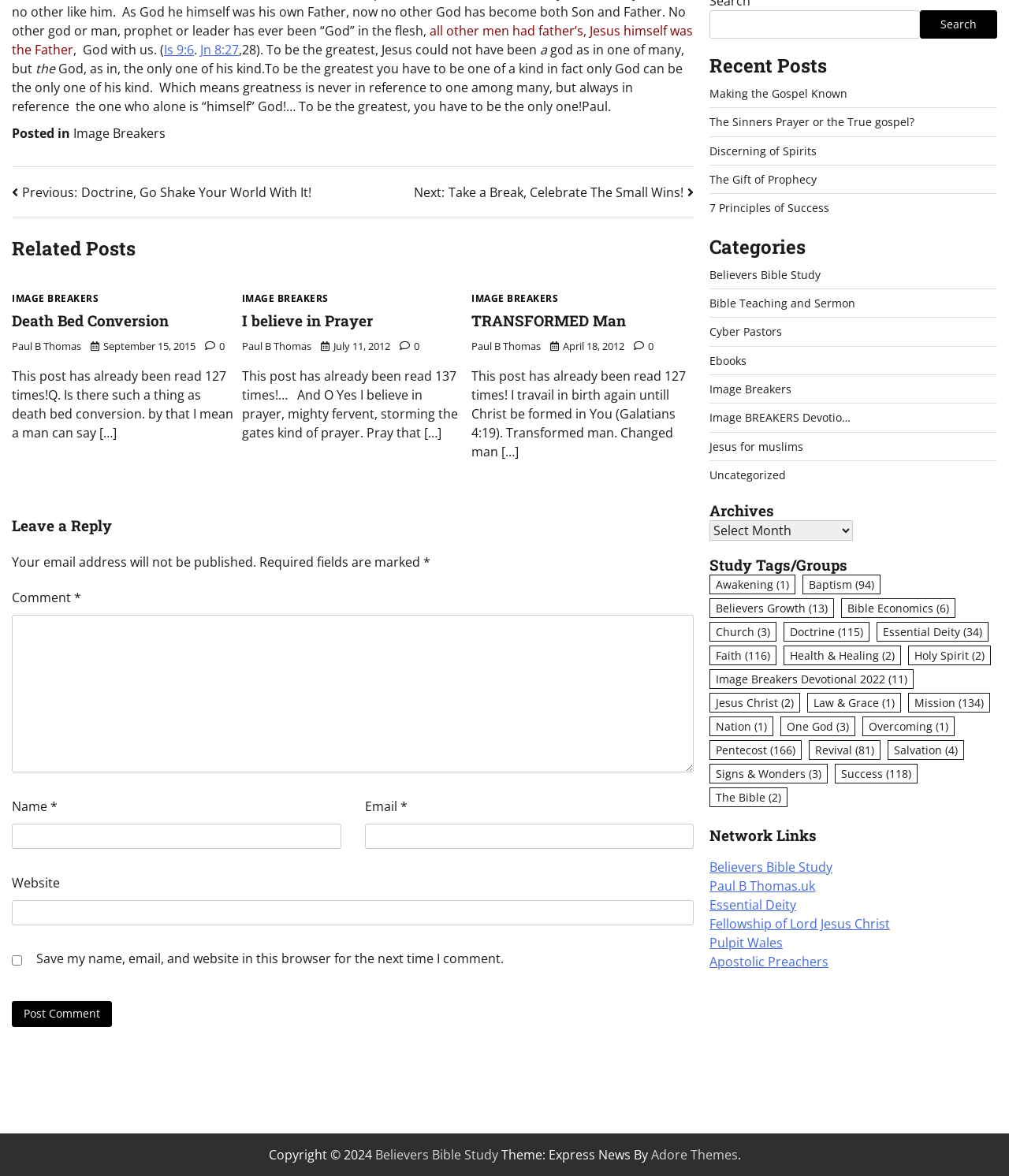Given the description "Image Breakers", provide the bounding box coordinates of the corresponding UI element.

[0.073, 0.106, 0.164, 0.121]